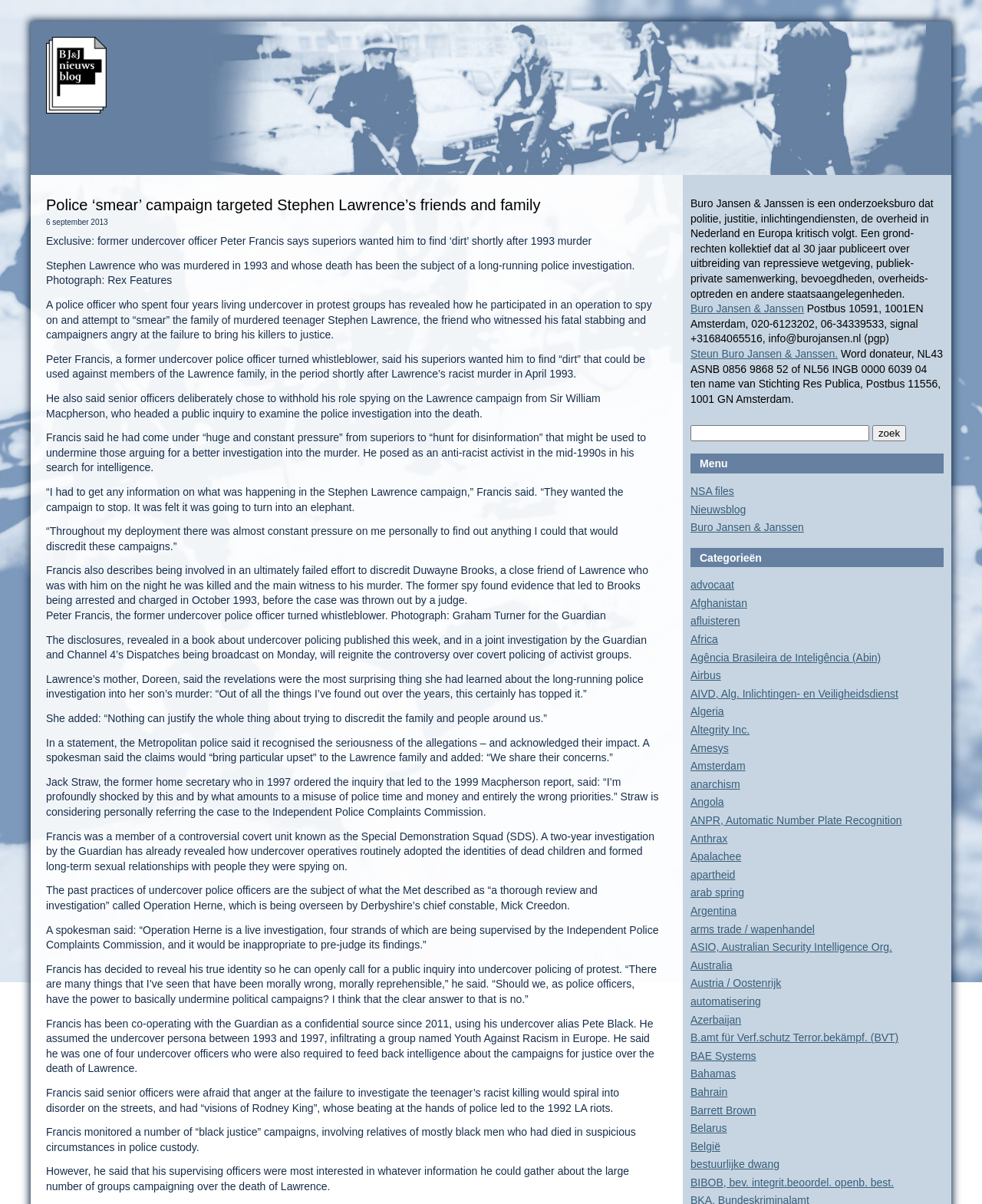Please determine the bounding box coordinates of the area that needs to be clicked to complete this task: 'Click the 'Steun Buro Jansen & Janssen.' link'. The coordinates must be four float numbers between 0 and 1, formatted as [left, top, right, bottom].

[0.703, 0.289, 0.853, 0.299]